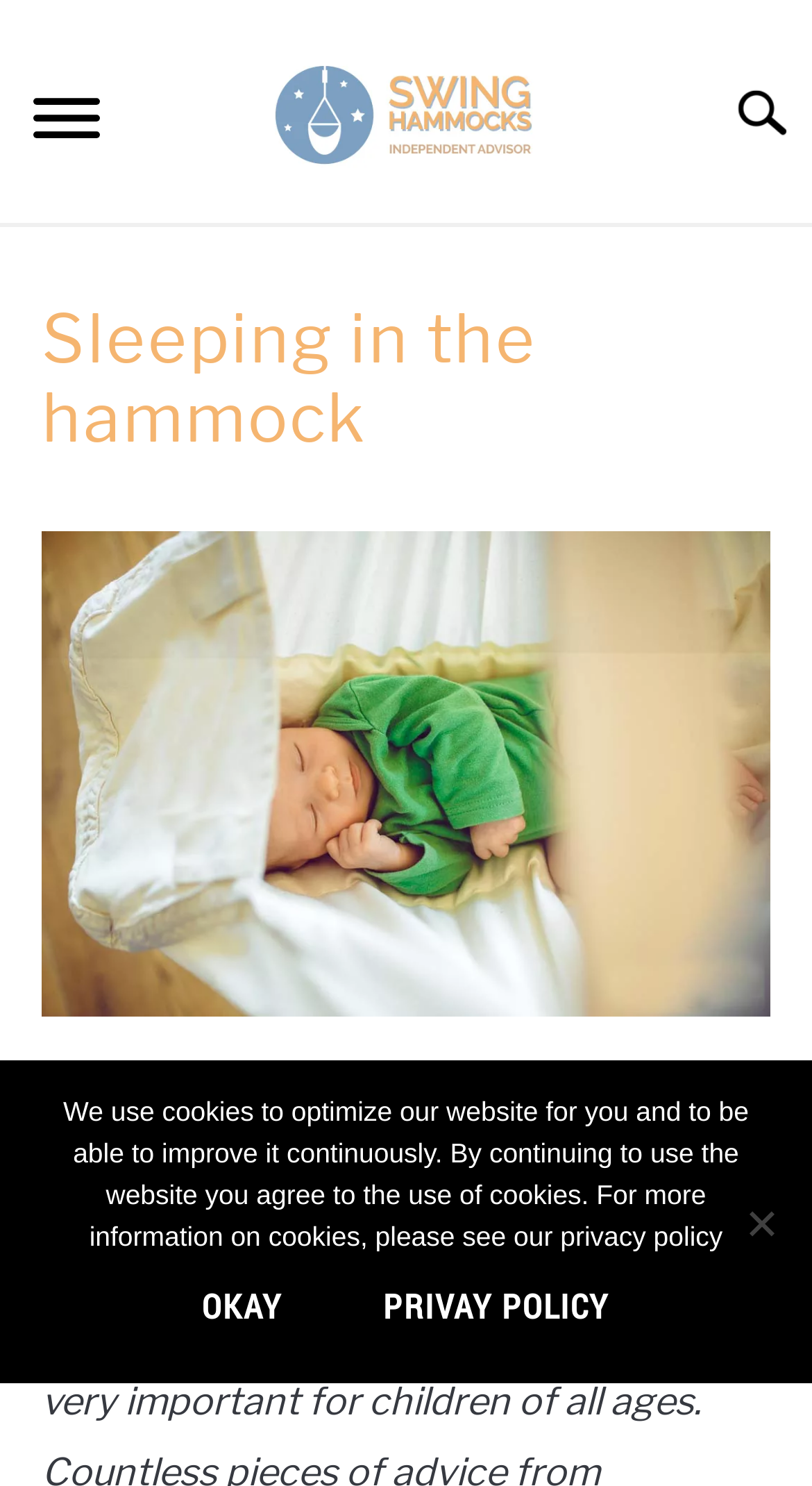Can you show the bounding box coordinates of the region to click on to complete the task described in the instruction: "View 'Handling' link"?

[0.049, 0.354, 0.213, 0.378]